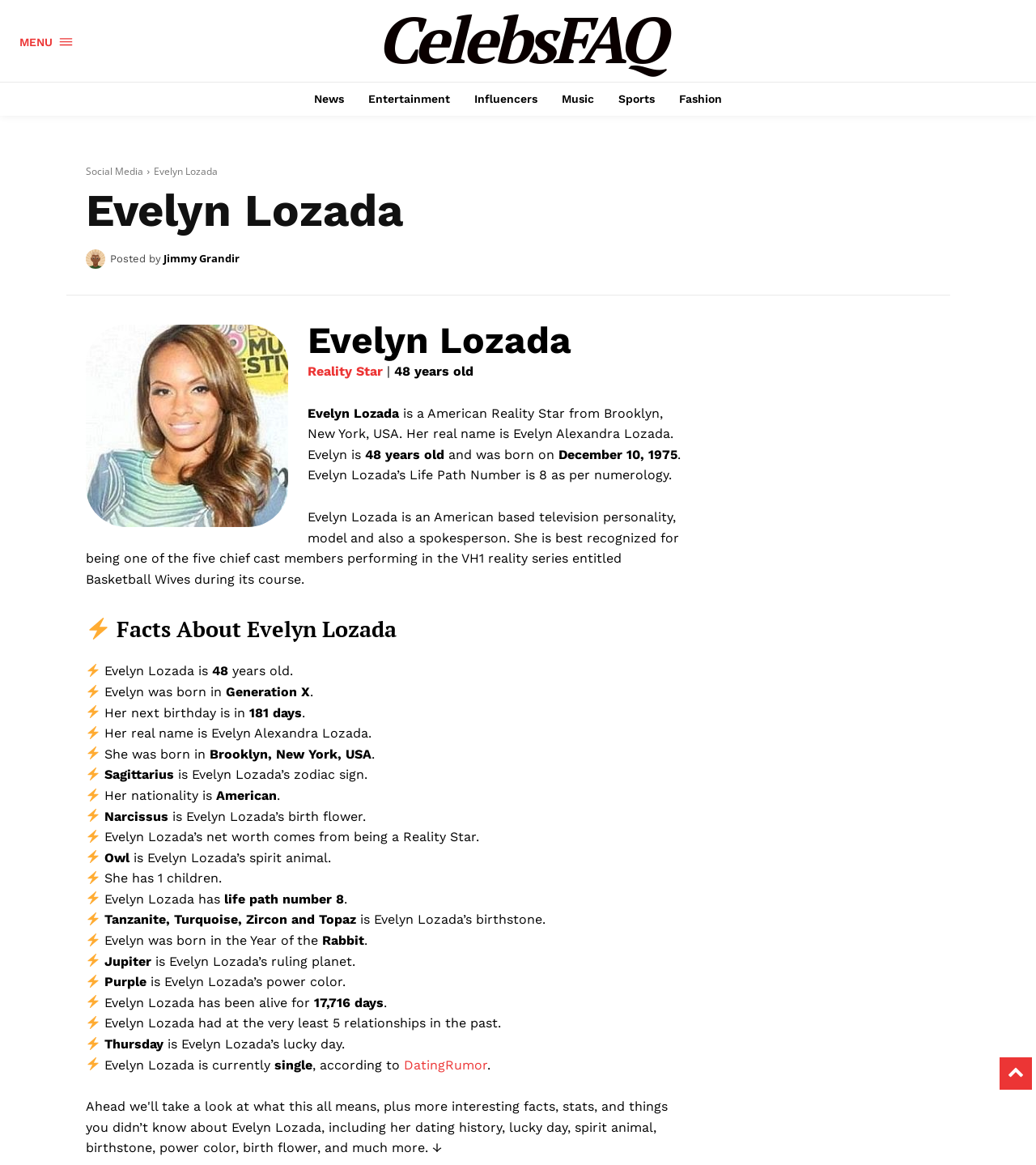Show me the bounding box coordinates of the clickable region to achieve the task as per the instruction: "Check Evelyn Lozada's zodiac sign".

[0.101, 0.658, 0.168, 0.672]